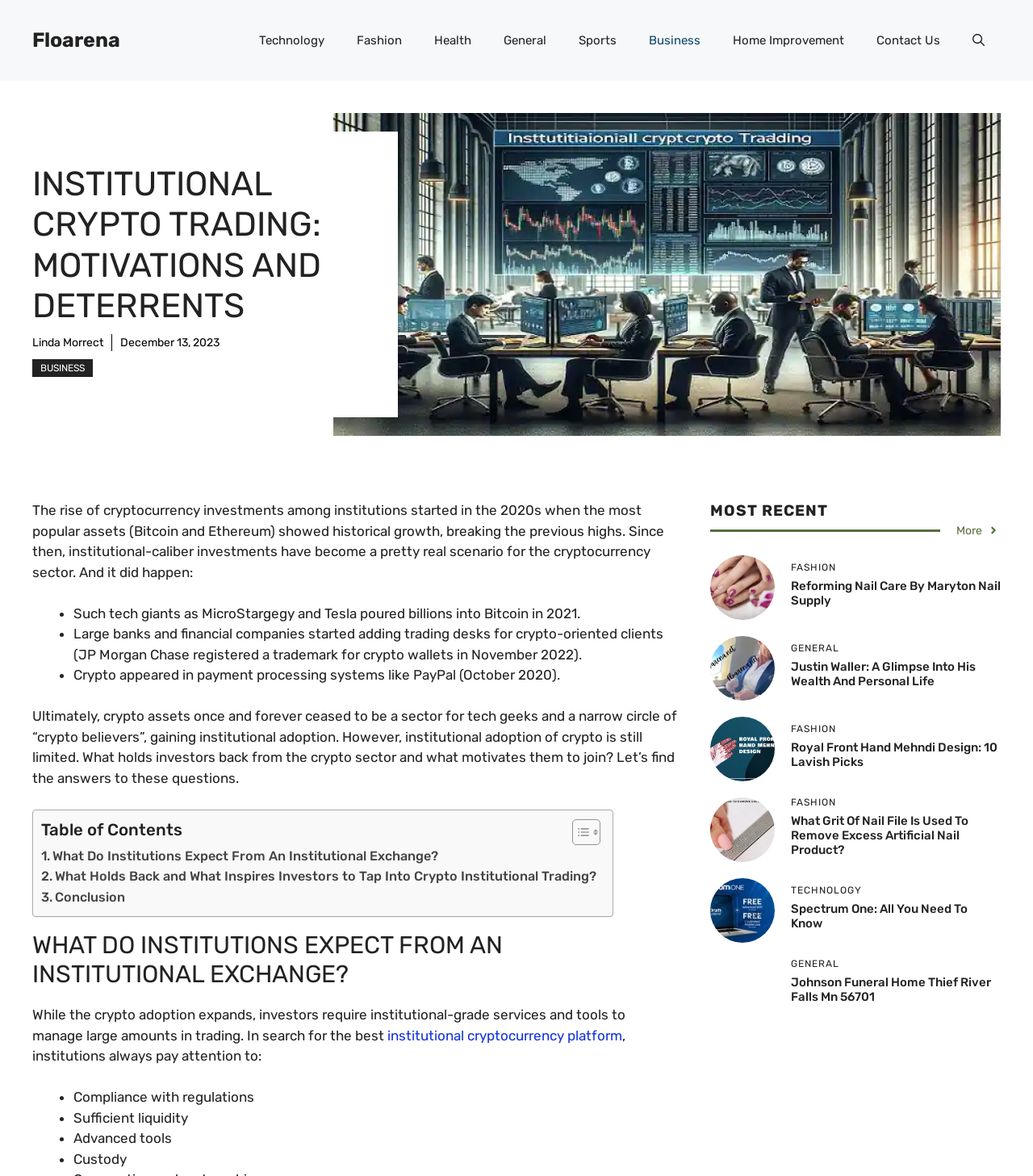What are the expectations of institutions from an institutional exchange?
Look at the image and answer the question with a single word or phrase.

Compliance, liquidity, advanced tools, and custody